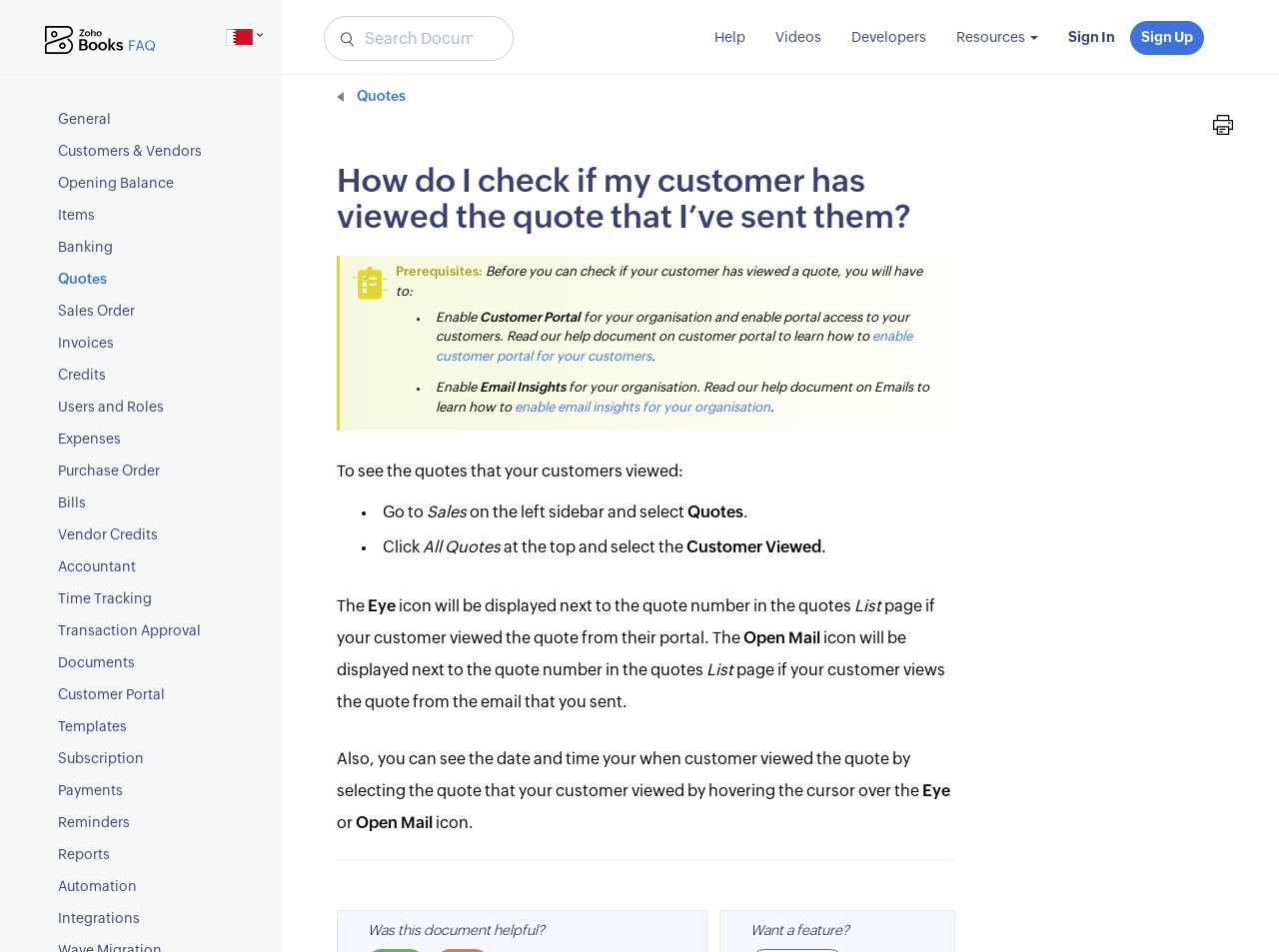Please locate the bounding box coordinates for the element that should be clicked to achieve the following instruction: "Sign In". Ensure the coordinates are given as four float numbers between 0 and 1, i.e., [left, top, right, bottom].

[0.823, 0.019, 0.884, 0.061]